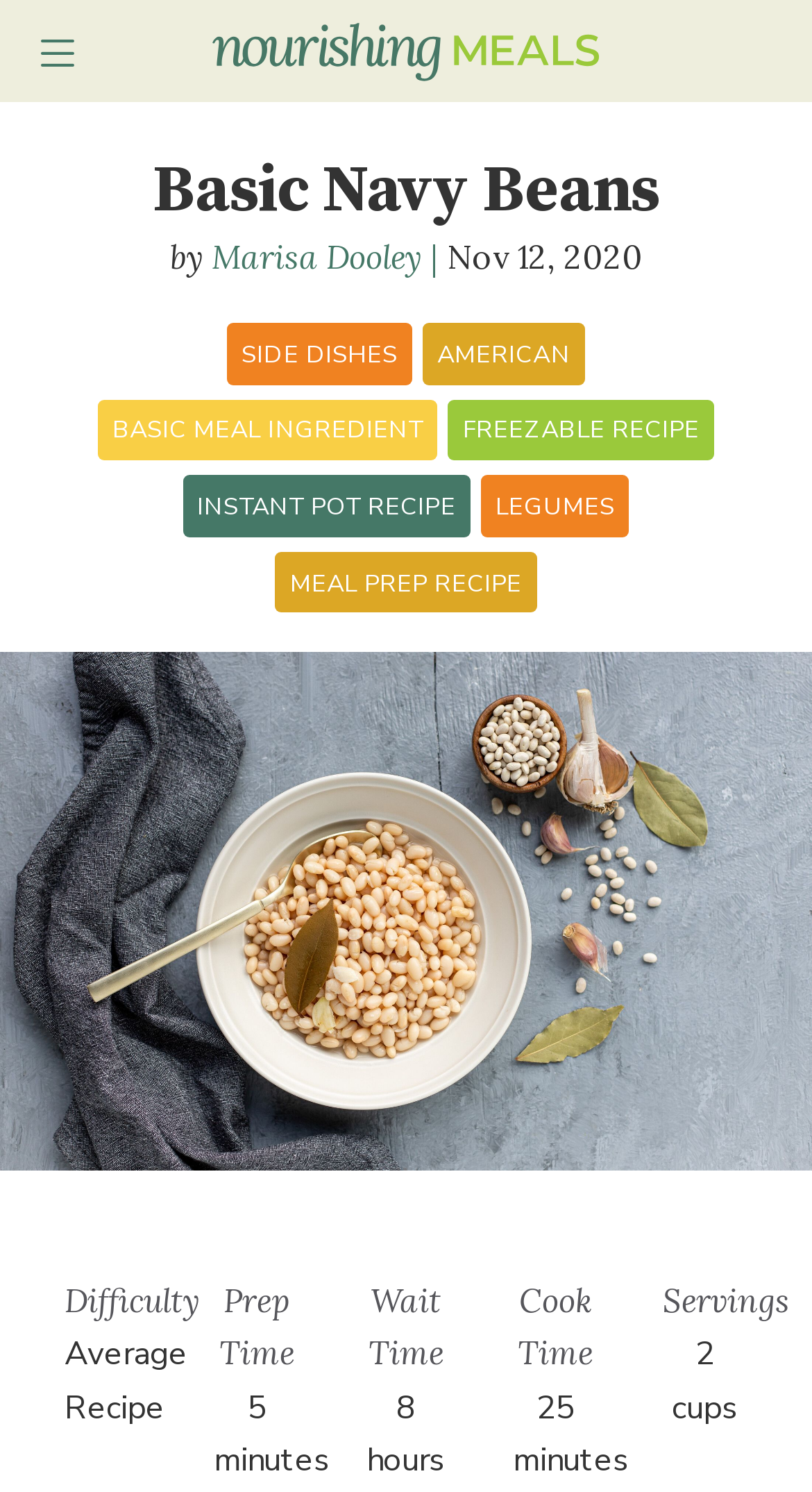Locate the bounding box coordinates of the element that should be clicked to execute the following instruction: "Read the blog post by Marisa Dooley".

[0.26, 0.157, 0.519, 0.185]